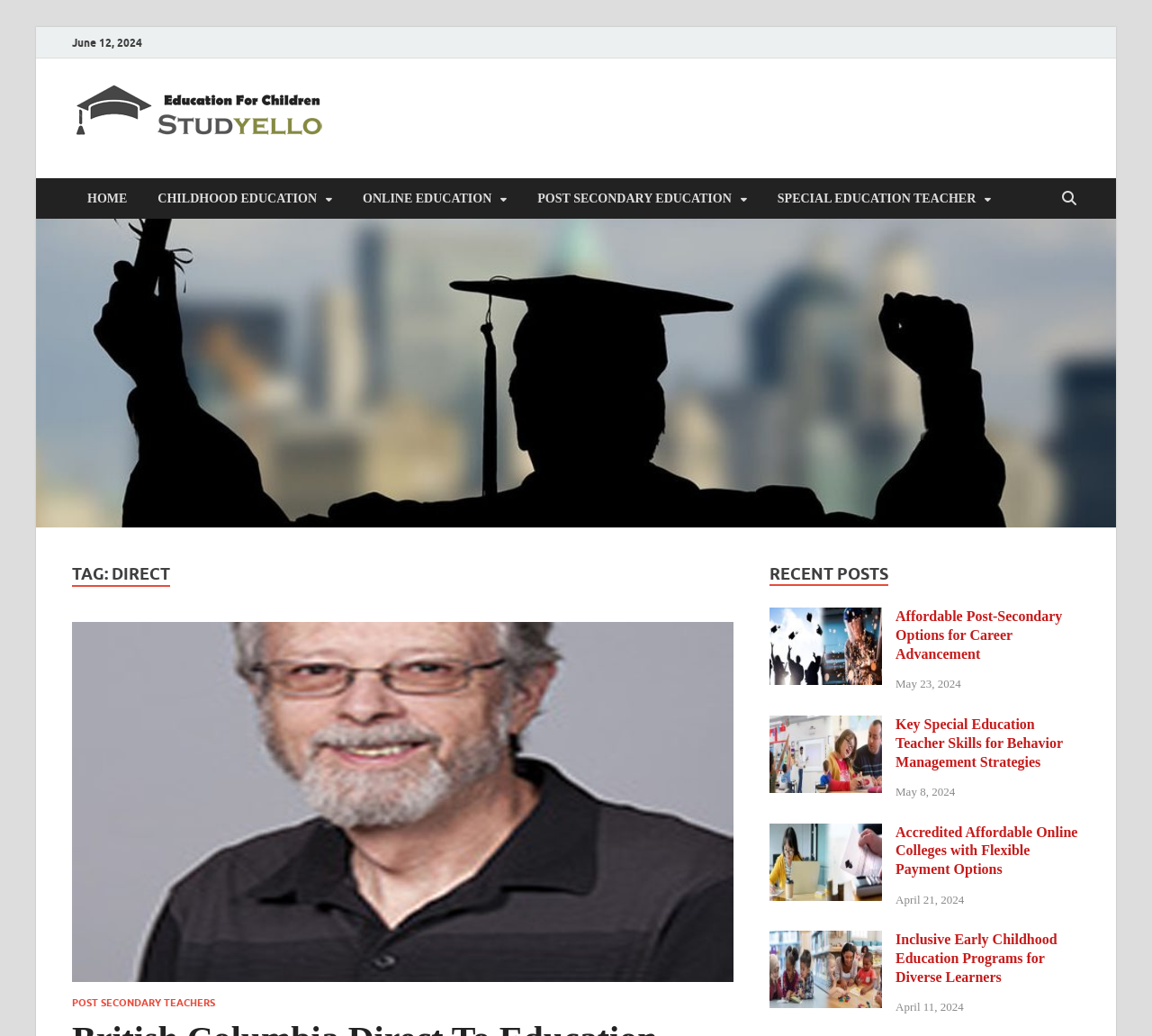Locate the bounding box coordinates of the area you need to click to fulfill this instruction: 'Go to the HOME page'. The coordinates must be in the form of four float numbers ranging from 0 to 1: [left, top, right, bottom].

[0.062, 0.172, 0.124, 0.211]